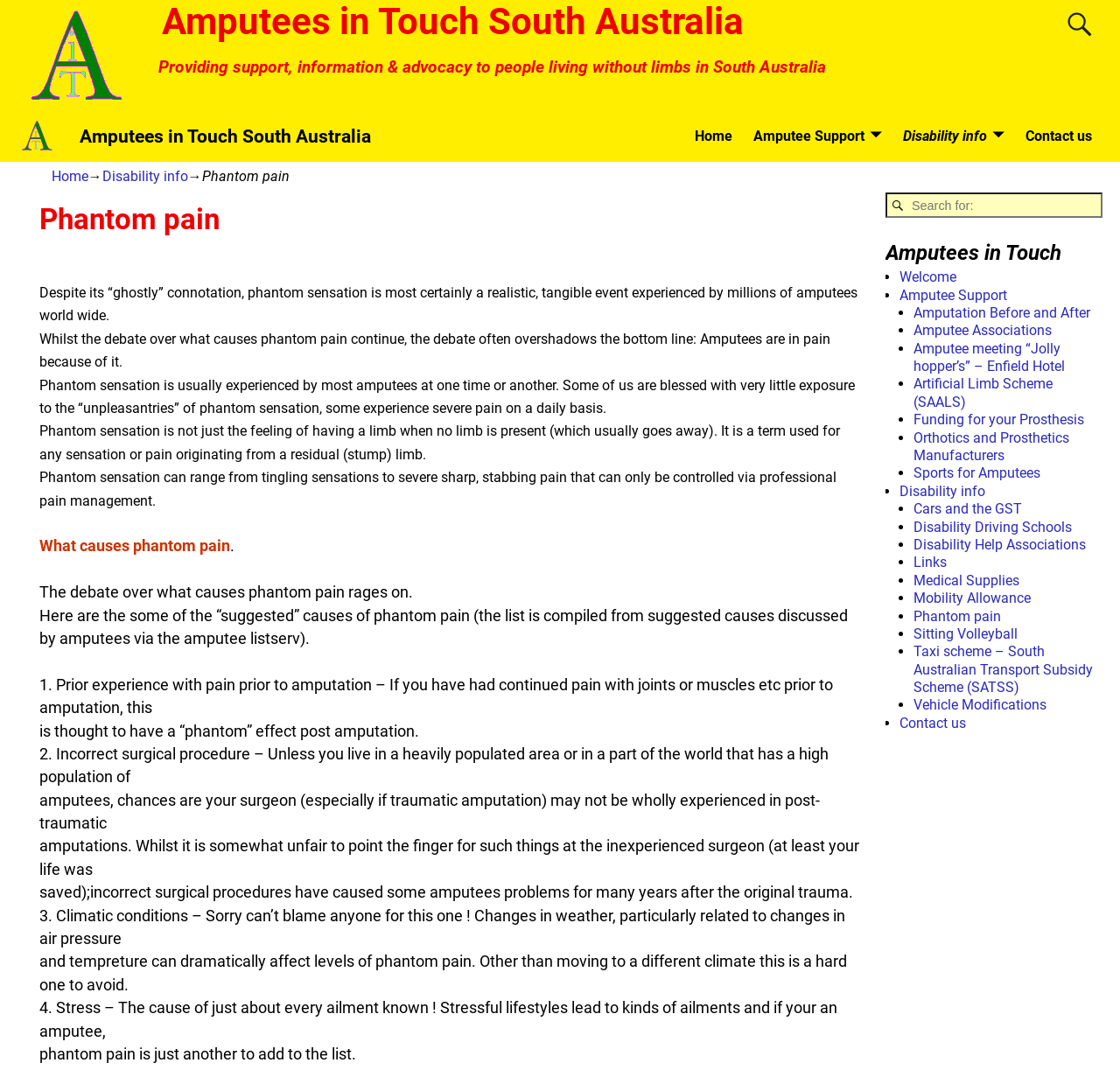What is phantom sensation?
Look at the image and respond with a single word or a short phrase.

Any sensation or pain originating from a residual limb